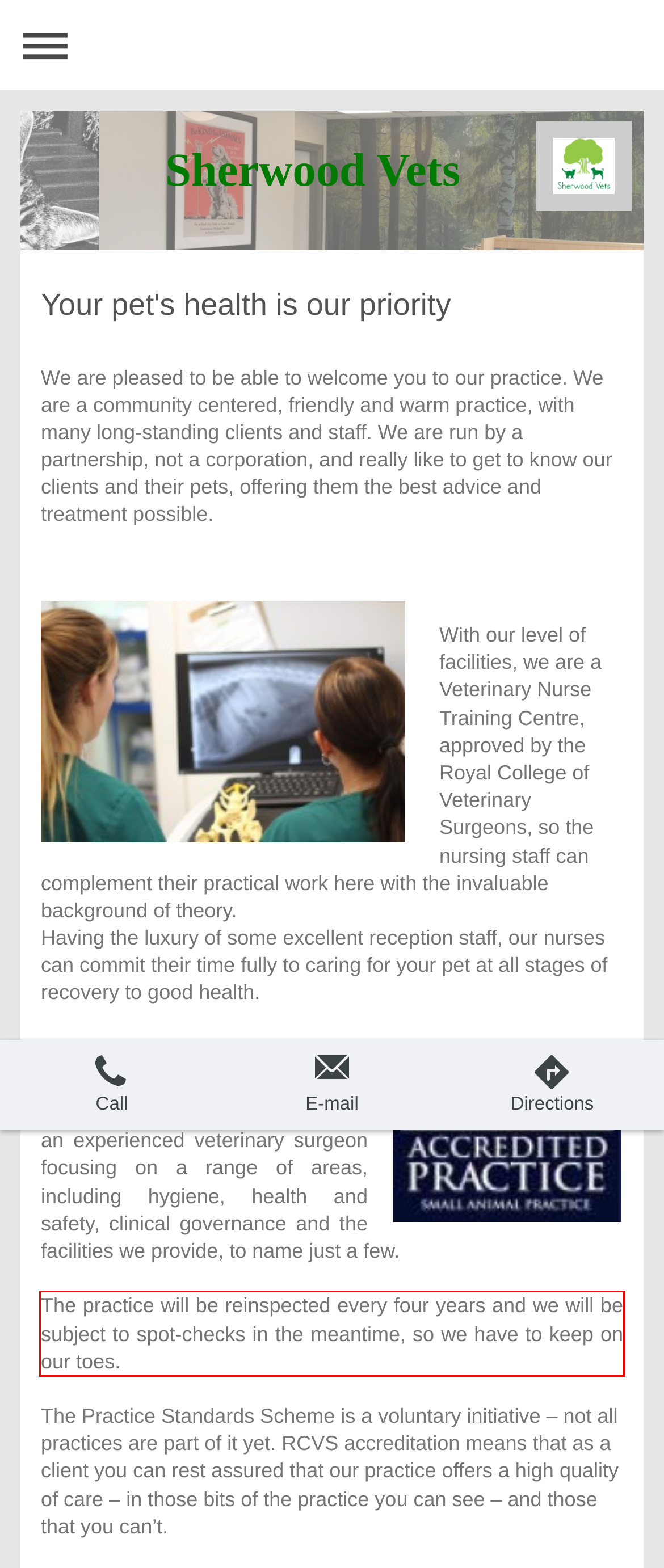Please use OCR to extract the text content from the red bounding box in the provided webpage screenshot.

The practice will be reinspected every four years and we will be subject to spot-checks in the meantime, so we have to keep on our toes.